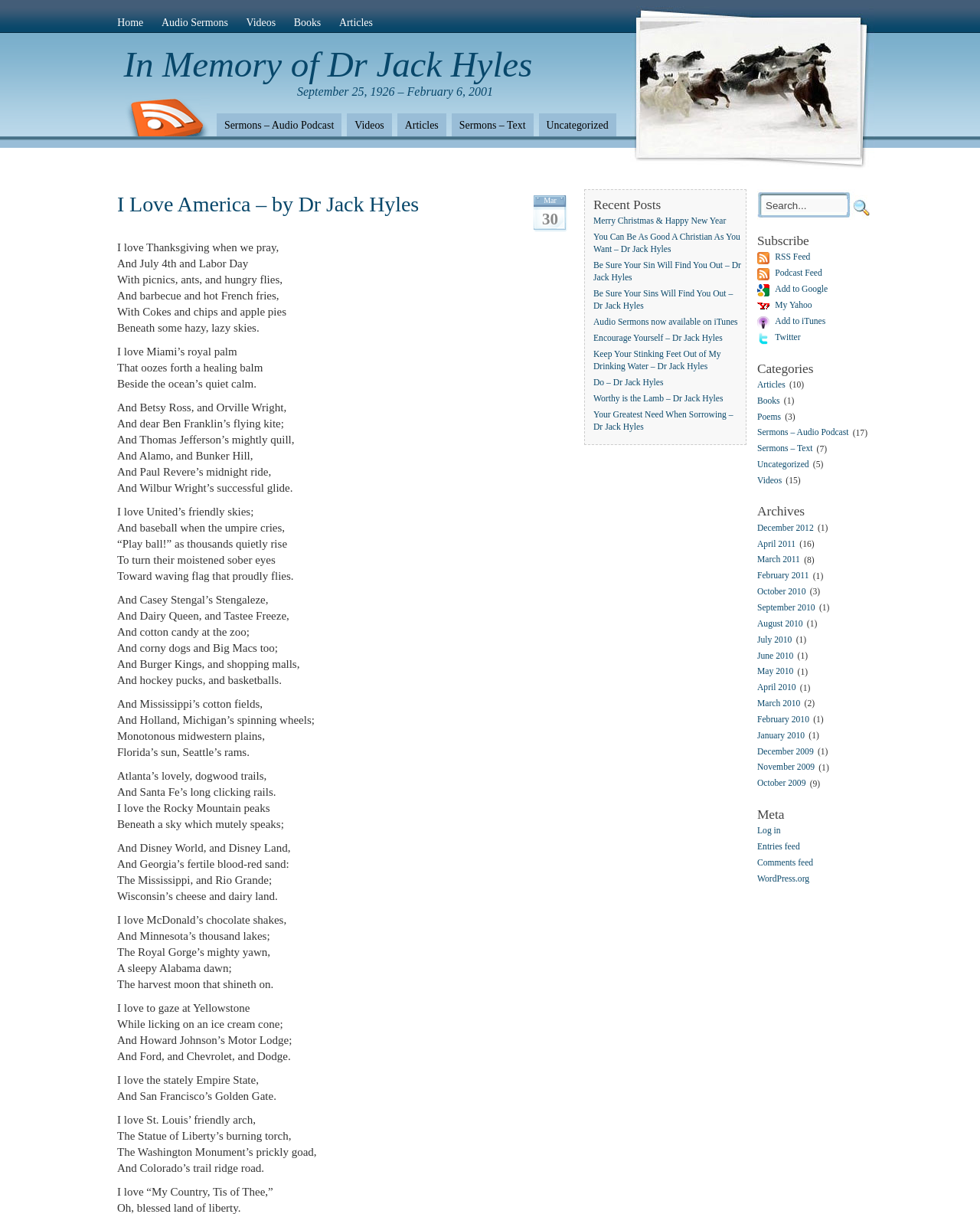Bounding box coordinates must be specified in the format (top-left x, top-left y, bottom-right x, bottom-right y). All values should be floating point numbers between 0 and 1. What are the bounding box coordinates of the UI element described as: SERVICIOS

None